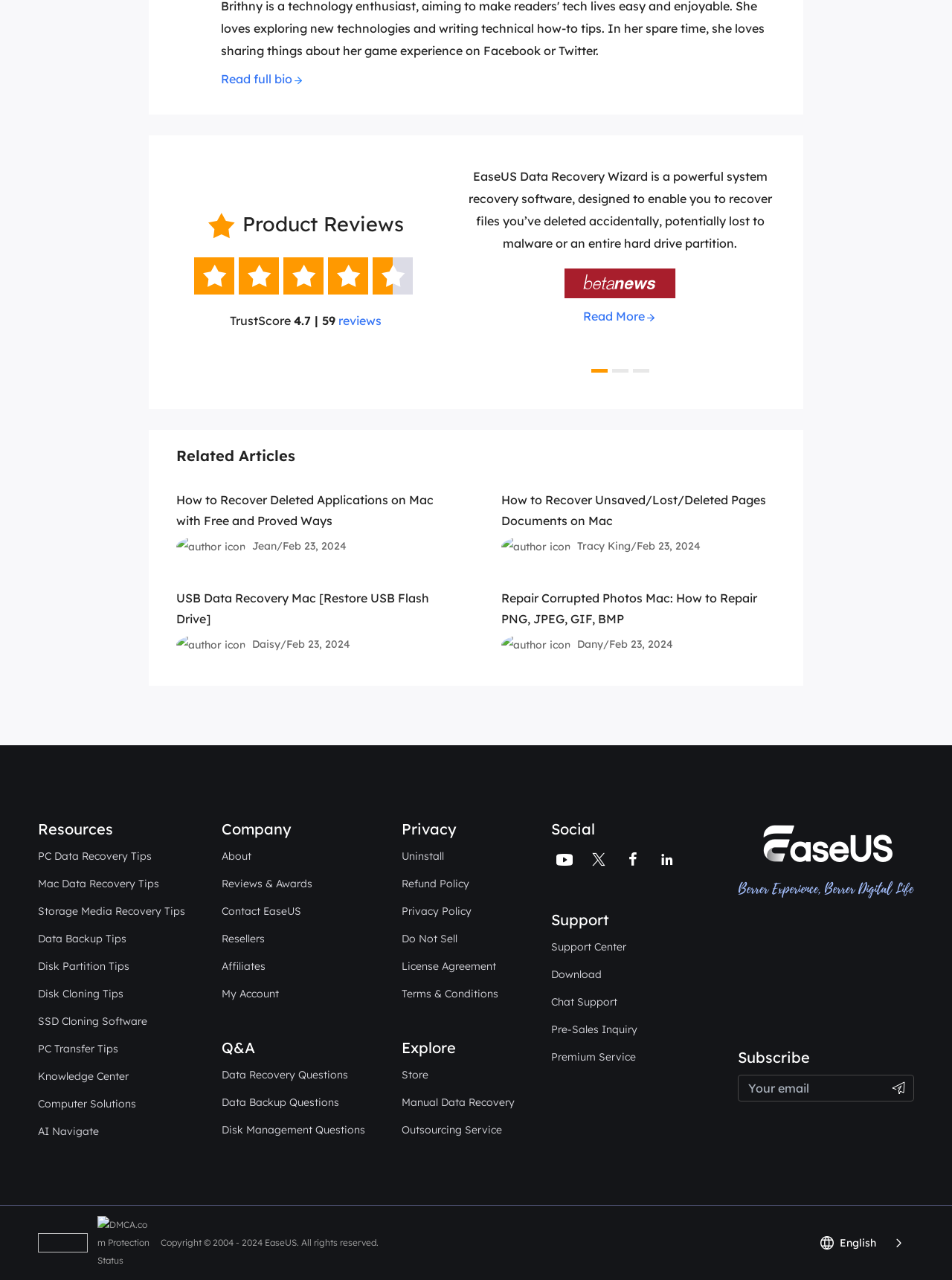What type of articles are listed under 'Related Articles'?
With the help of the image, please provide a detailed response to the question.

The webpage lists several articles under 'Related Articles', including 'How to Recover Deleted Applications on Mac with Free and Proved Ways', 'How to Recover Unsaved/Lost/Deleted Pages Documents on Mac', and 'USB Data Recovery Mac [Restore USB Flash Drive]', which are all related to data recovery tips.